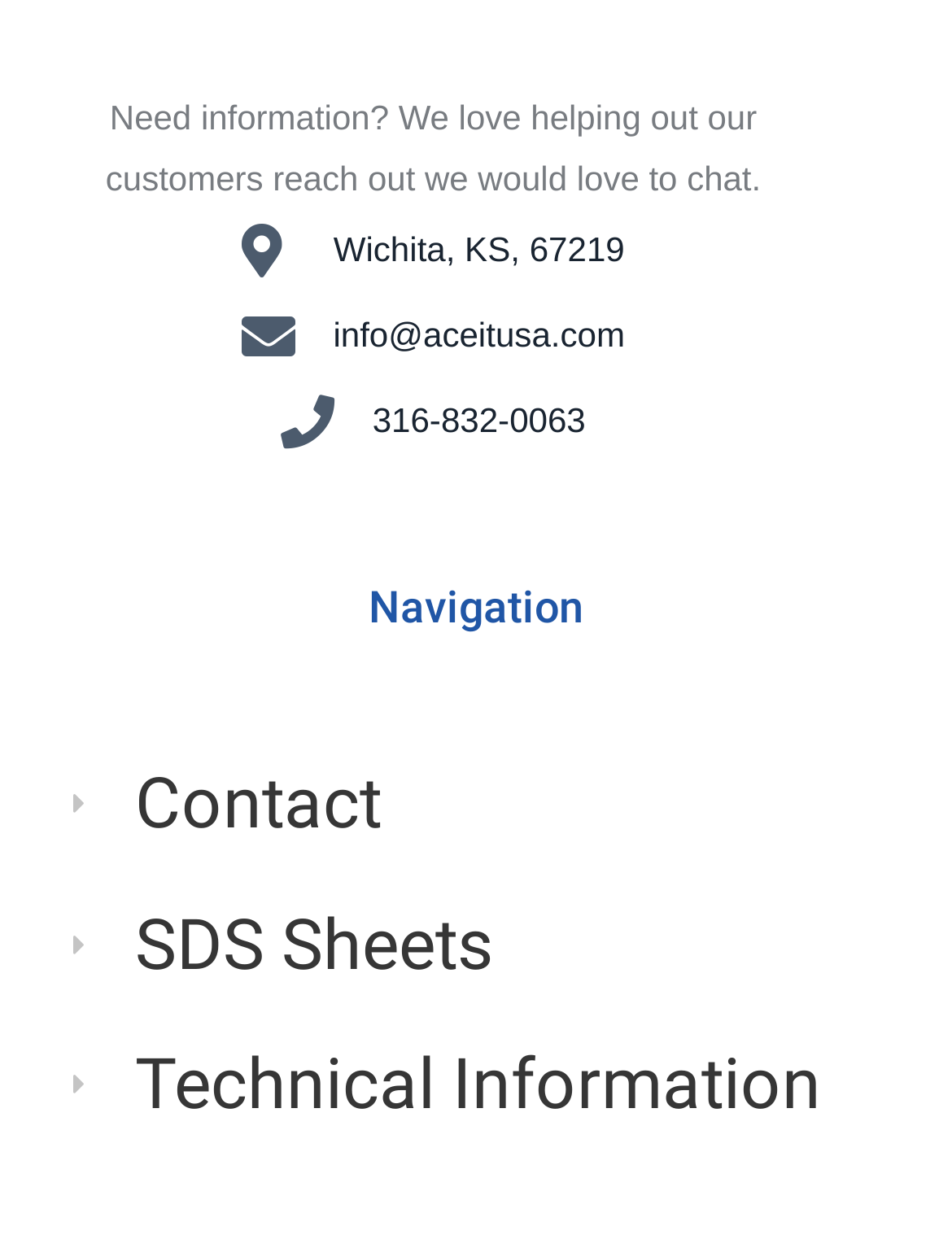Using the element description: "316-832-0063", determine the bounding box coordinates for the specified UI element. The coordinates should be four float numbers between 0 and 1, [left, top, right, bottom].

[0.077, 0.307, 0.833, 0.376]